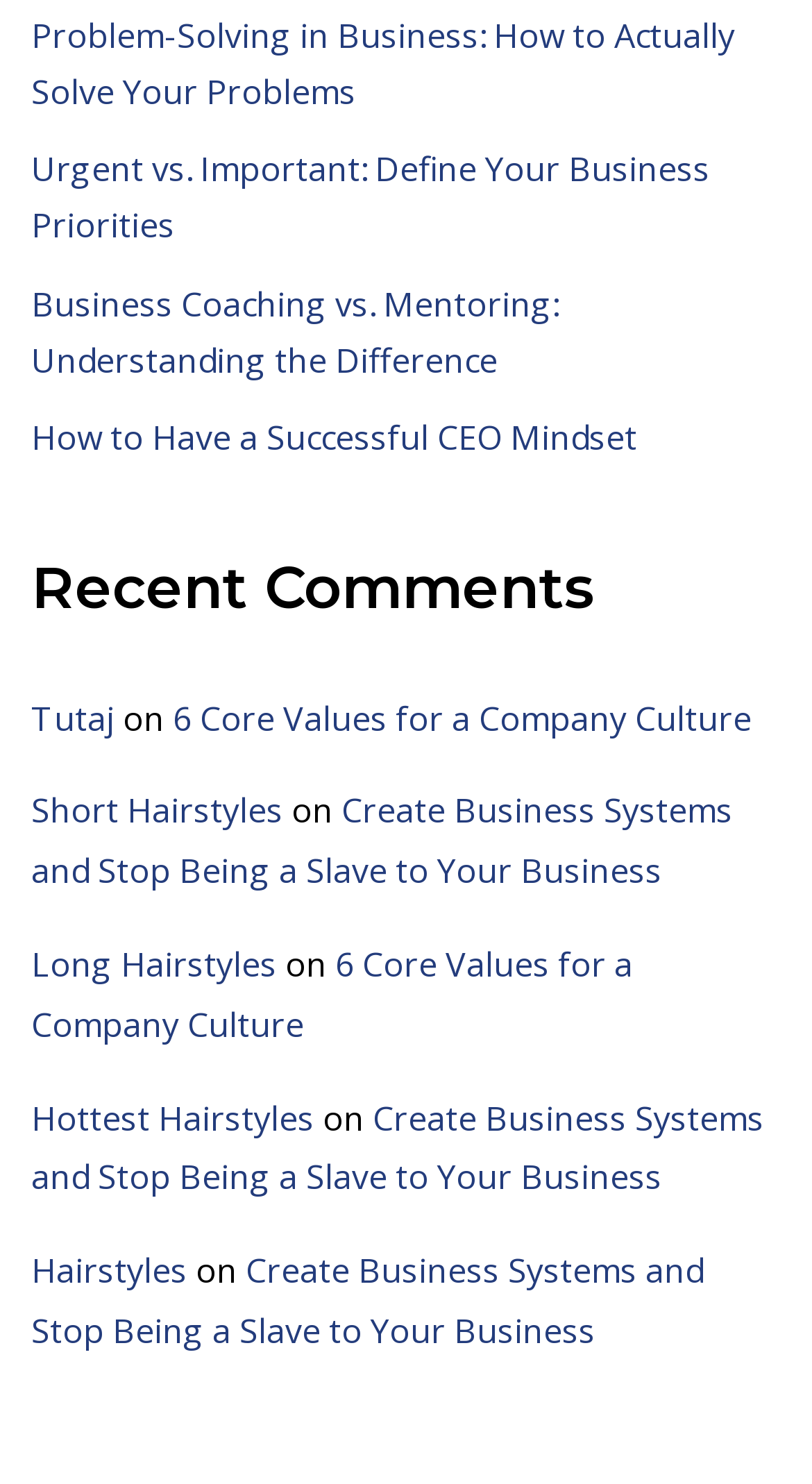What is the title of the section below the links?
Carefully analyze the image and provide a detailed answer to the question.

The section below the links has a heading element with the text 'Recent Comments', which indicates that this section is dedicated to displaying recent comments.